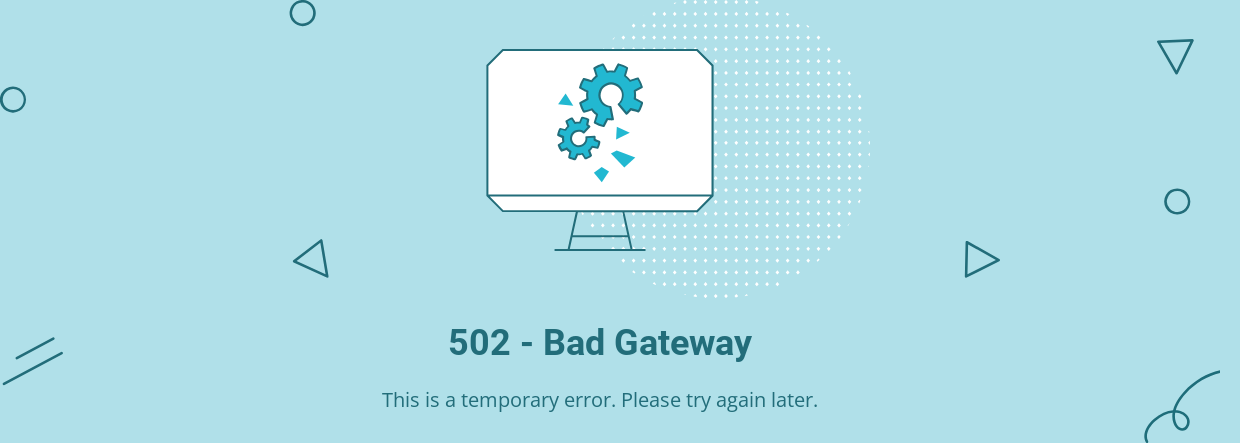Refer to the image and provide an in-depth answer to the question:
What is the color of the backdrop?

The backdrop of the image consists of a soothing light blue color, which is complemented by subtle geometric shapes that add a modern touch.